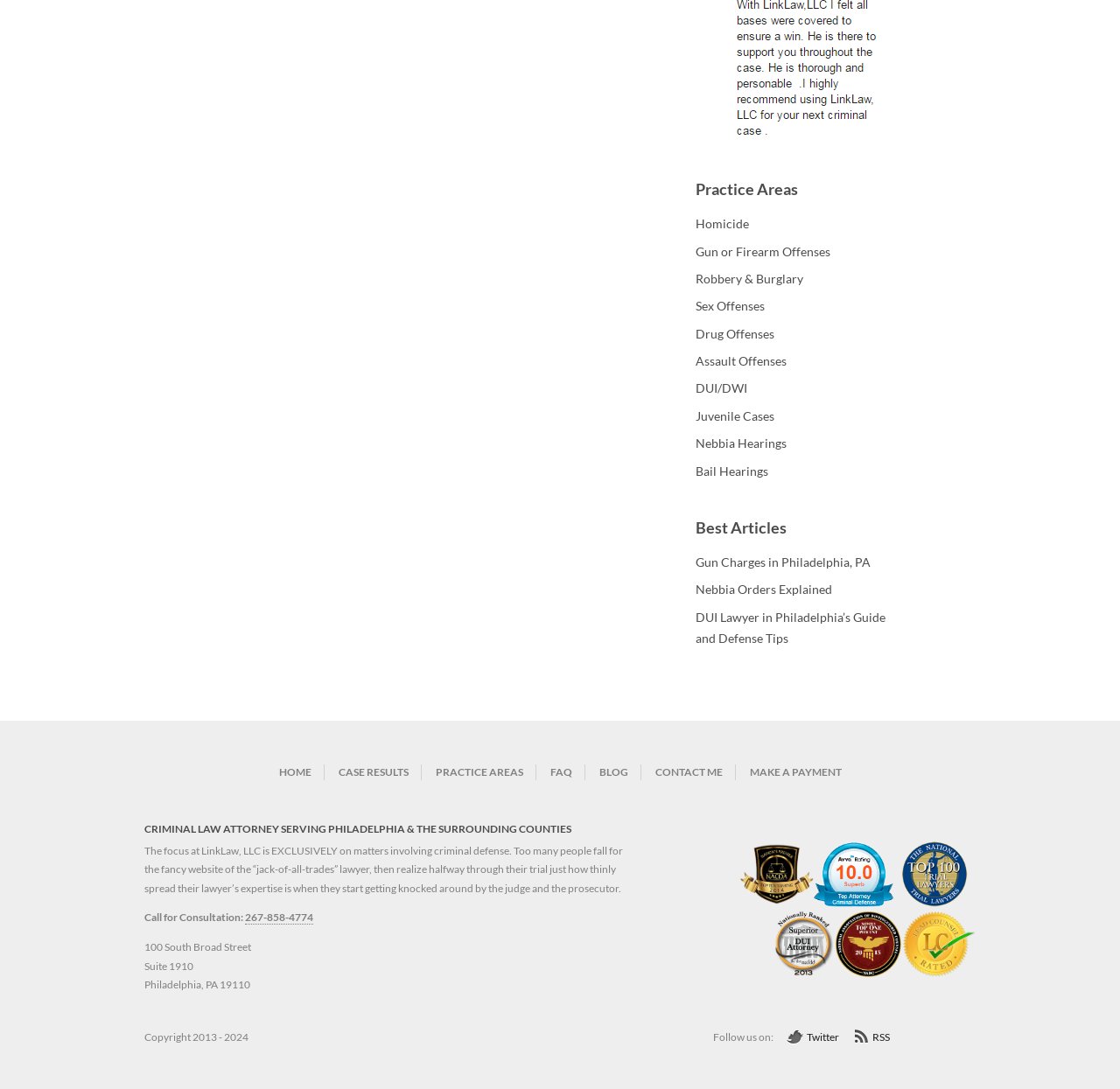Find the bounding box coordinates of the clickable region needed to perform the following instruction: "Read the article about 'Gun Charges in Philadelphia, PA'". The coordinates should be provided as four float numbers between 0 and 1, i.e., [left, top, right, bottom].

[0.621, 0.509, 0.777, 0.523]